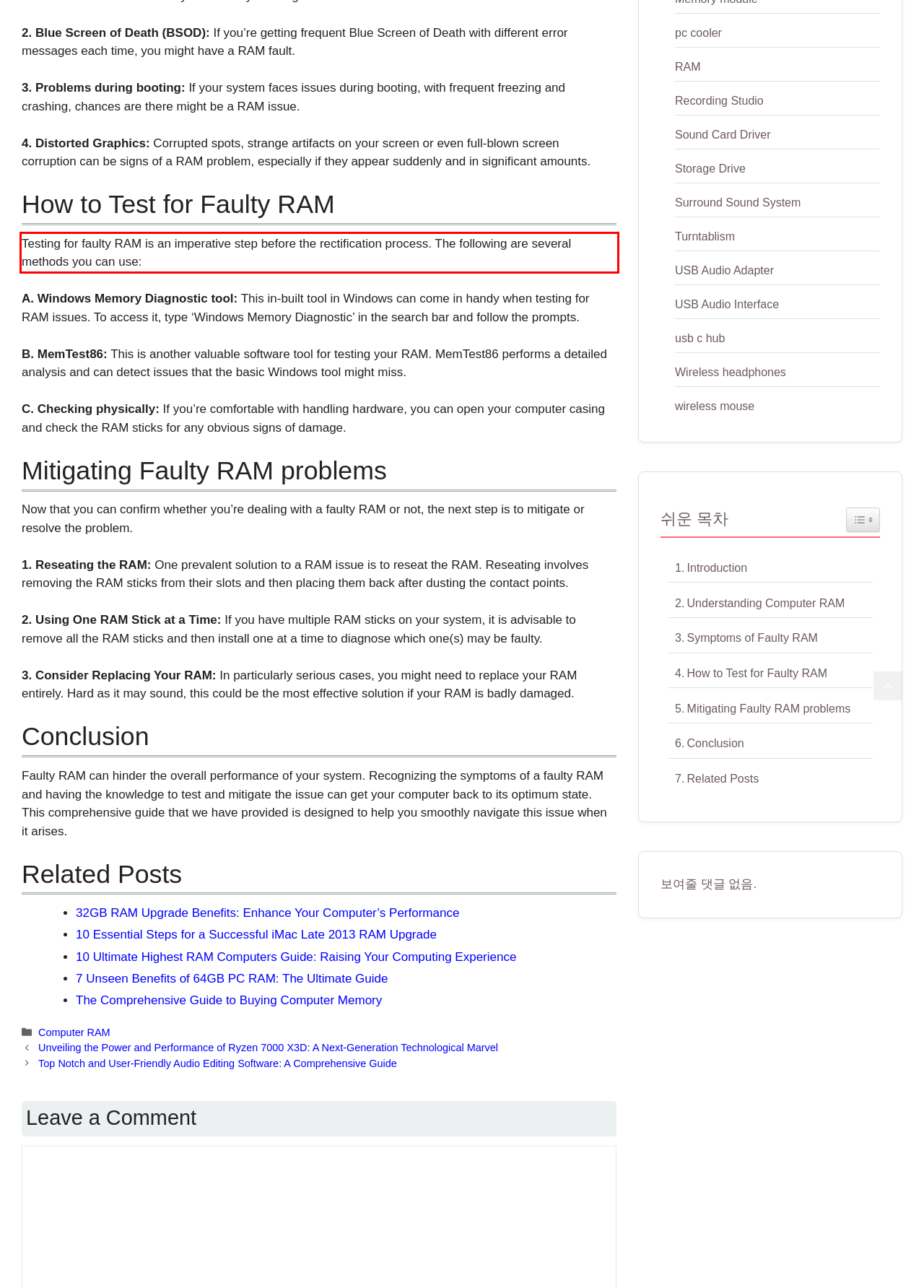Given the screenshot of a webpage, identify the red rectangle bounding box and recognize the text content inside it, generating the extracted text.

Testing for faulty RAM is an imperative step before the rectification process. The following are several methods you can use: